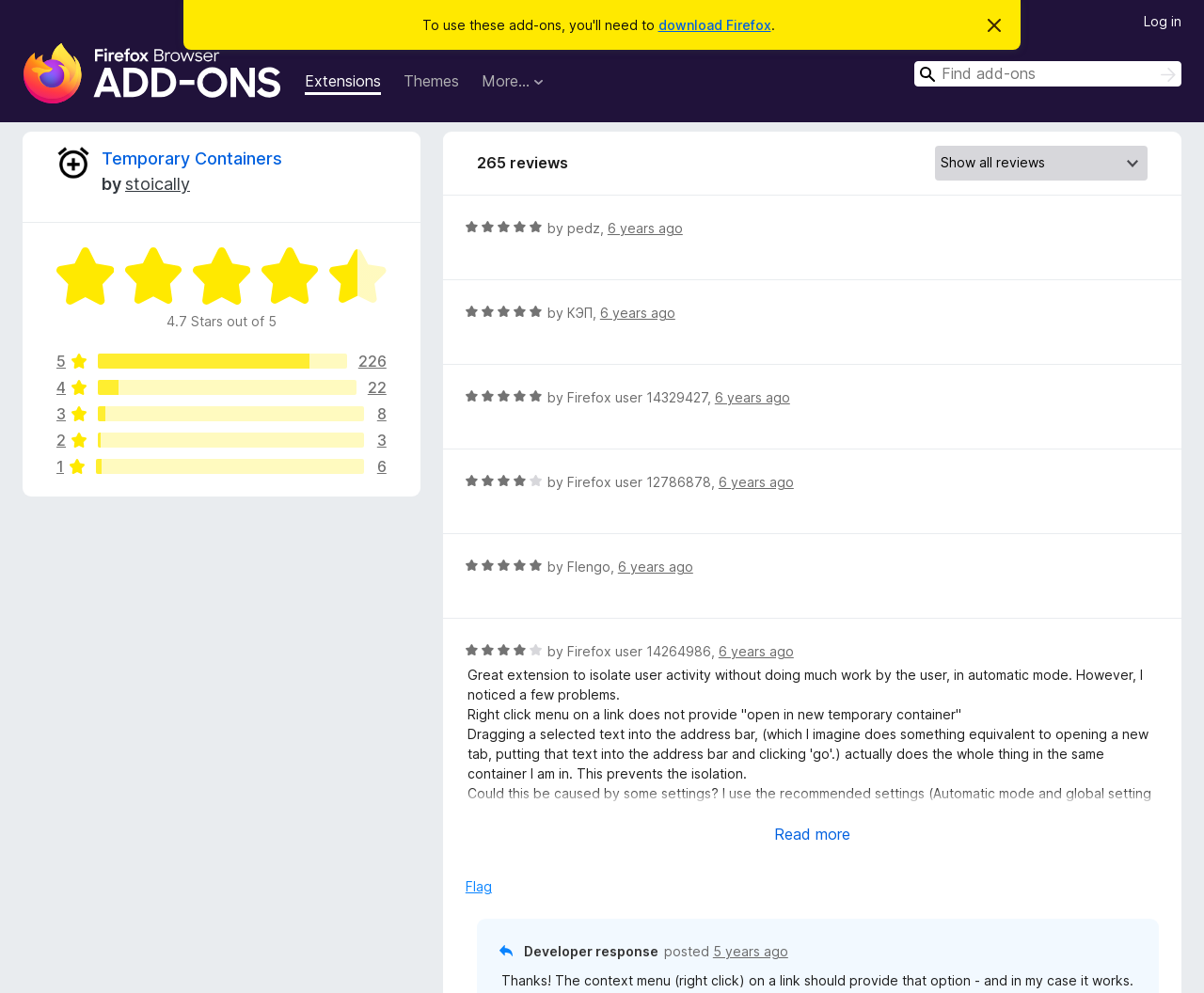Identify the bounding box coordinates of the area that should be clicked in order to complete the given instruction: "Filter reviews by rating". The bounding box coordinates should be four float numbers between 0 and 1, i.e., [left, top, right, bottom].

[0.777, 0.147, 0.953, 0.182]